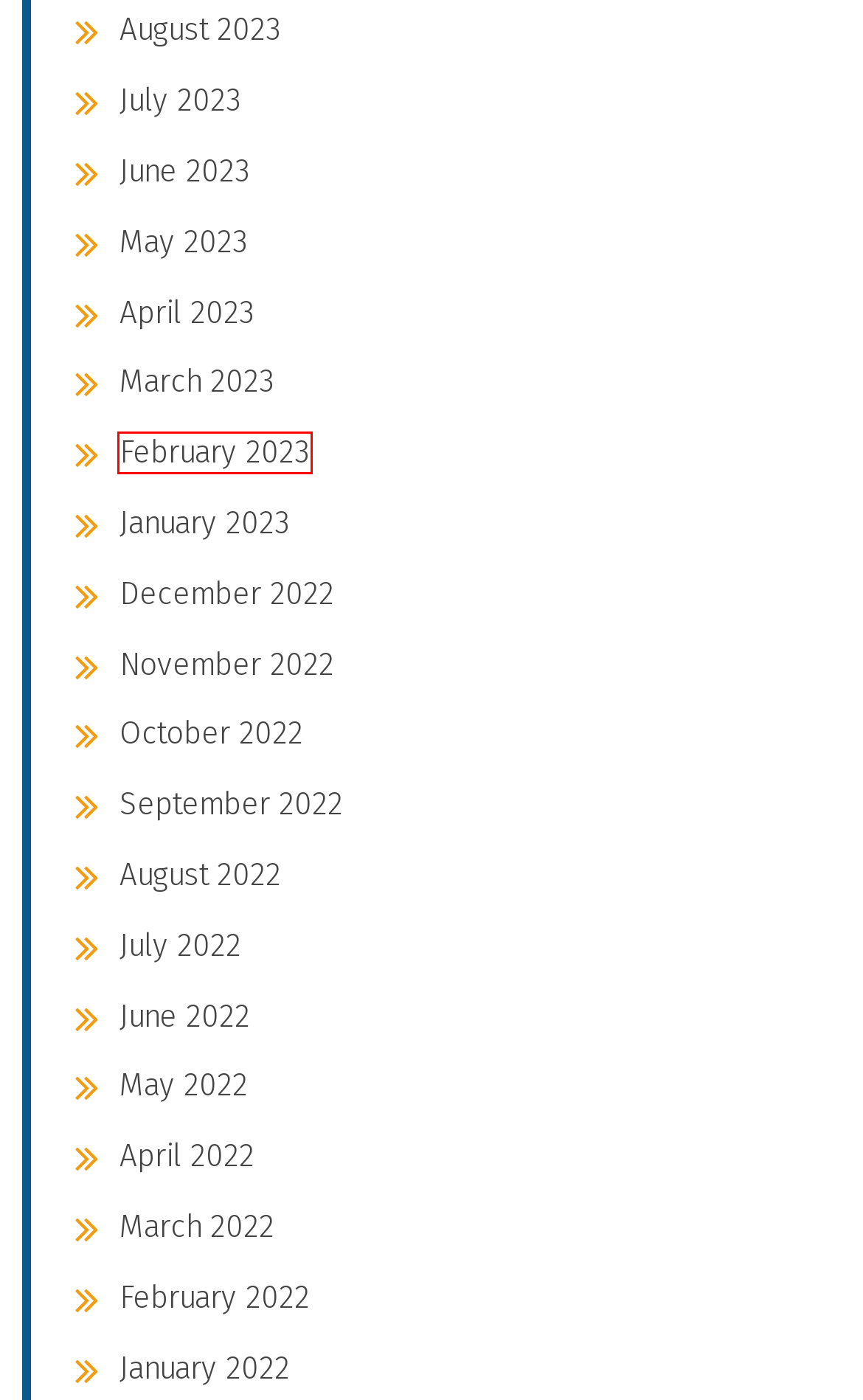You’re provided with a screenshot of a webpage that has a red bounding box around an element. Choose the best matching webpage description for the new page after clicking the element in the red box. The options are:
A. February 2023 - Judd Fire Protection
B. September 2022 - Judd Fire Protection
C. October 2022 - Judd Fire Protection
D. June 2023 - Judd Fire Protection
E. May 2022 - Judd Fire Protection
F. March 2022 - Judd Fire Protection
G. July 2023 - Judd Fire Protection
H. August 2023 - Judd Fire Protection

A